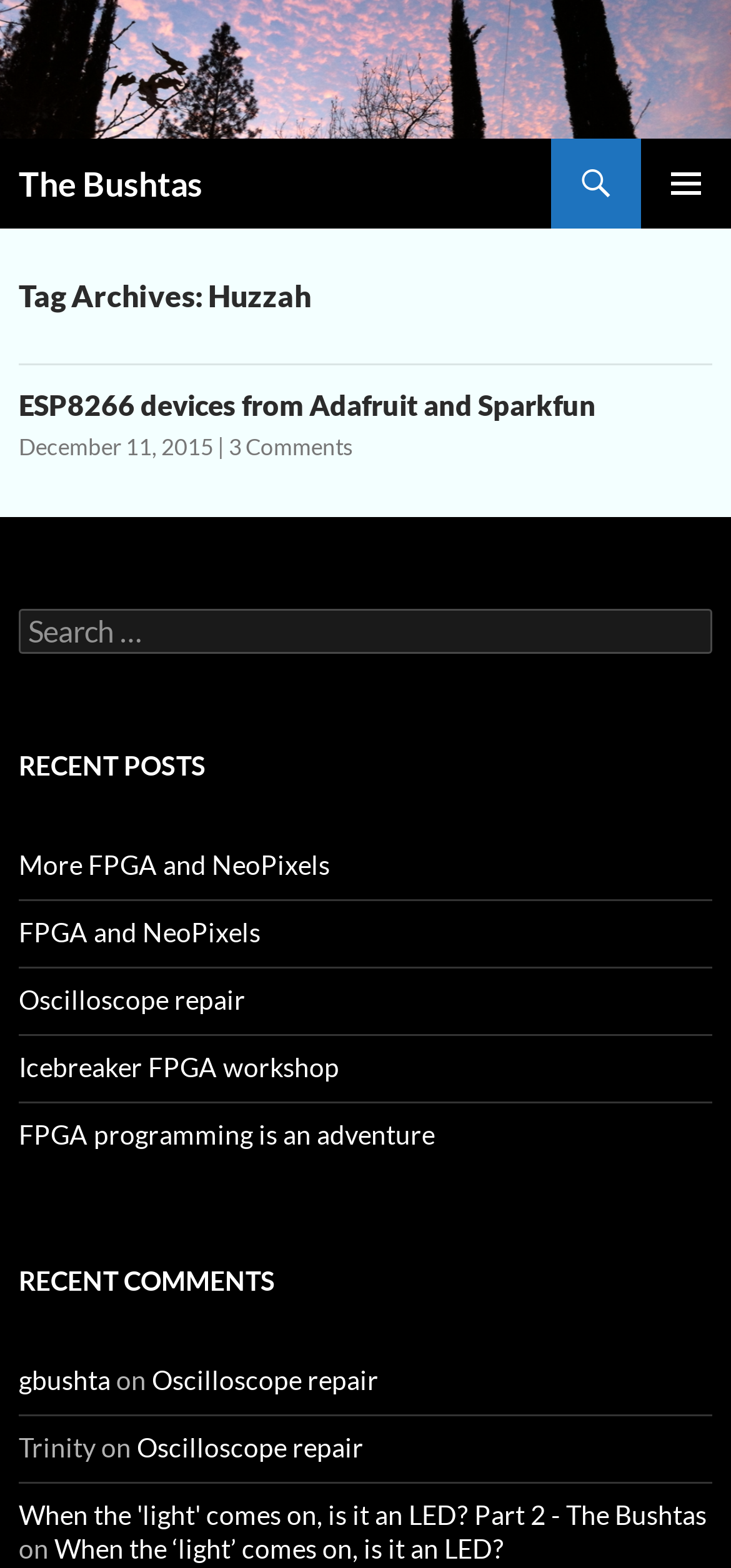Please determine the bounding box coordinates of the section I need to click to accomplish this instruction: "View the recent comment from gbushta".

[0.026, 0.87, 0.151, 0.89]